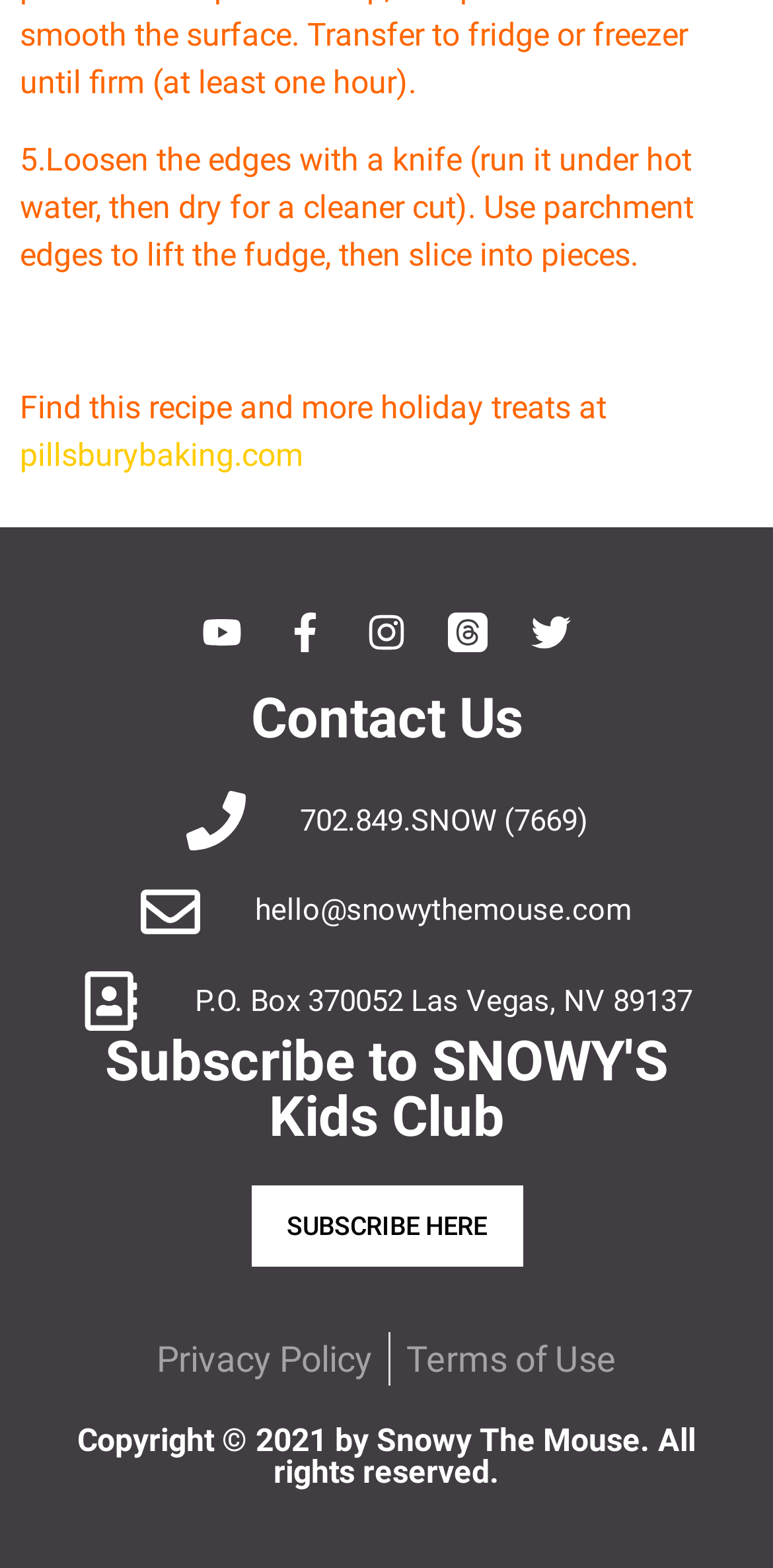Please identify the bounding box coordinates of the element's region that I should click in order to complete the following instruction: "Watch video on Youtube". The bounding box coordinates consist of four float numbers between 0 and 1, i.e., [left, top, right, bottom].

[0.262, 0.391, 0.313, 0.416]